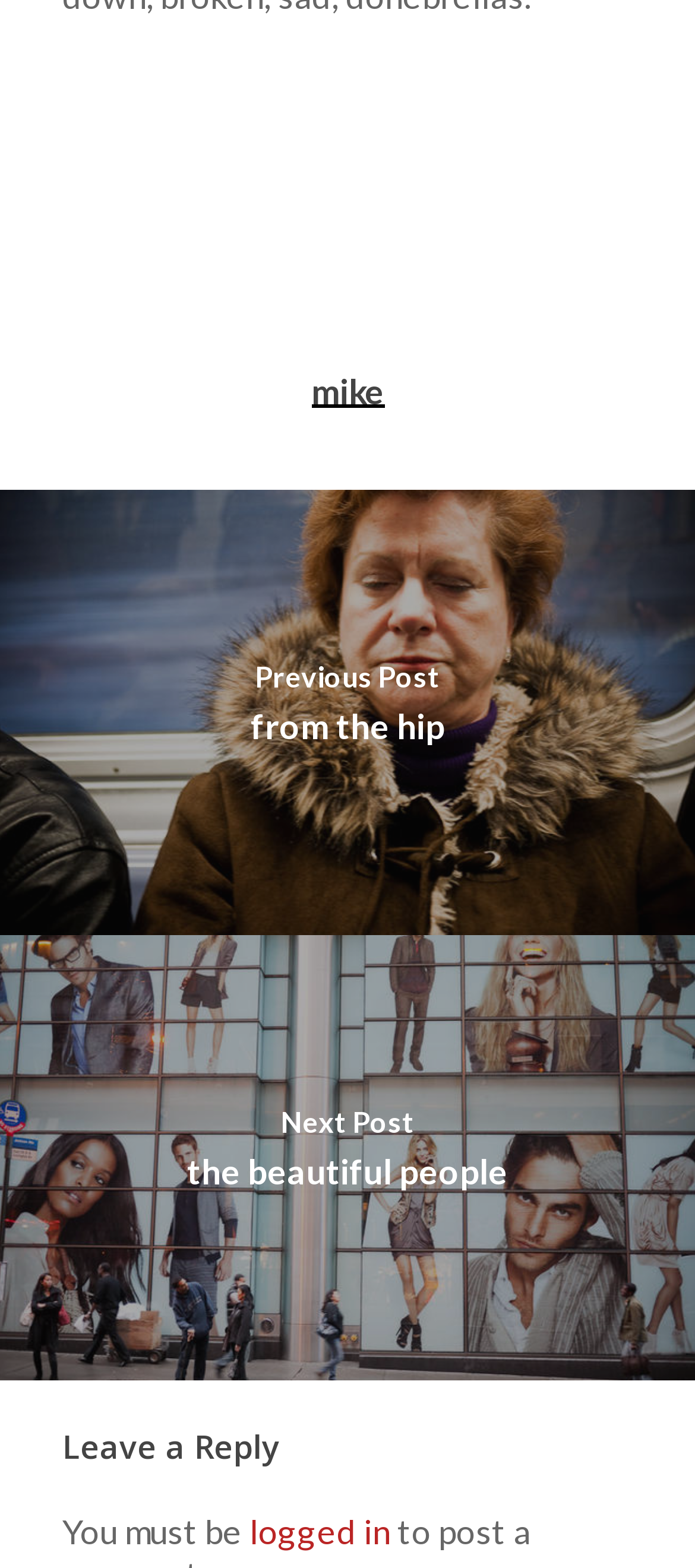Provide the bounding box coordinates of the HTML element this sentence describes: "mike". The bounding box coordinates consist of four float numbers between 0 and 1, i.e., [left, top, right, bottom].

[0.447, 0.236, 0.553, 0.262]